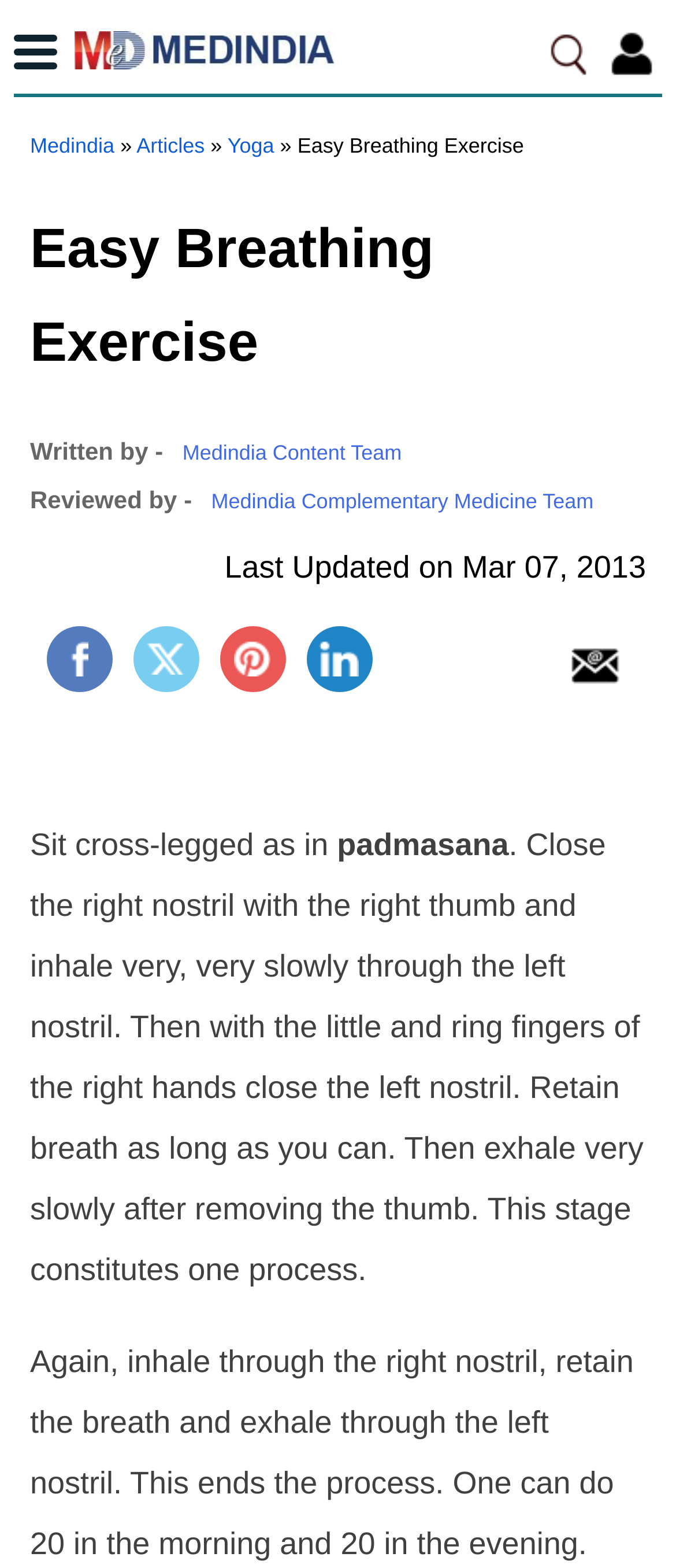Determine the bounding box coordinates for the clickable element to execute this instruction: "Read more about Yoga". Provide the coordinates as four float numbers between 0 and 1, i.e., [left, top, right, bottom].

[0.337, 0.085, 0.406, 0.101]